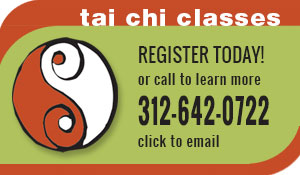Give a one-word or short phrase answer to this question: 
What is the purpose of the 'REGISTER TODAY!' phrase?

To invite immediate action